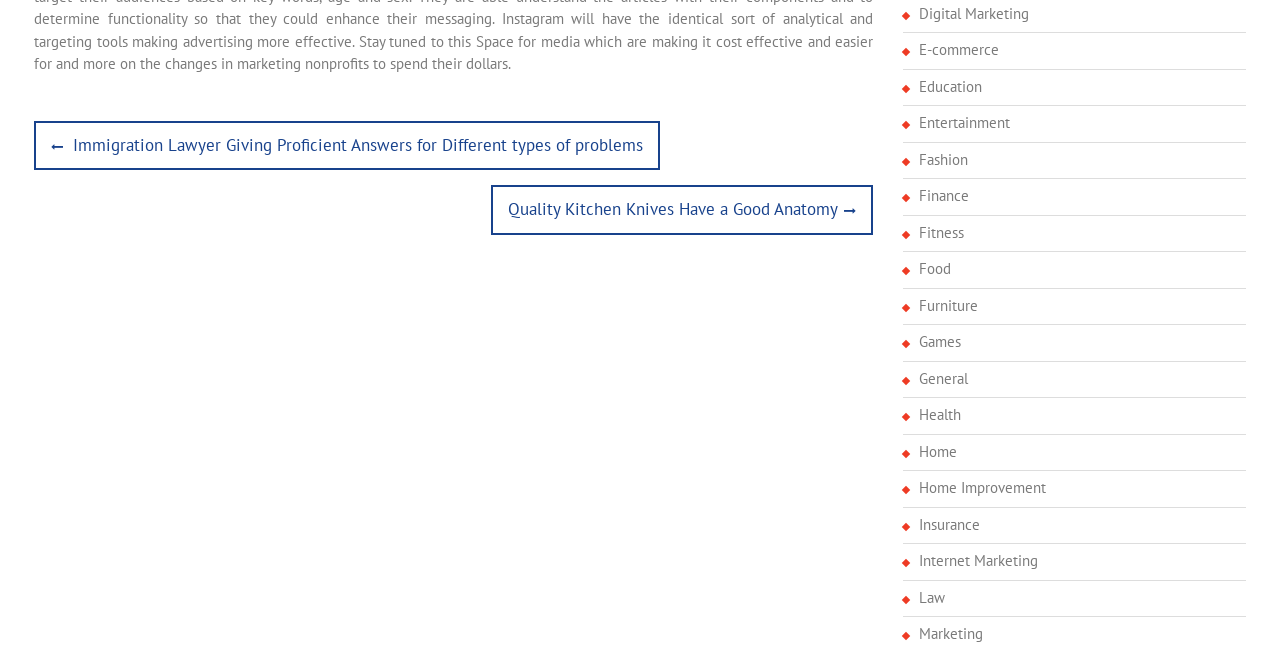Determine the bounding box coordinates of the clickable region to execute the instruction: "Explore posts about Health". The coordinates should be four float numbers between 0 and 1, denoted as [left, top, right, bottom].

[0.718, 0.621, 0.93, 0.655]